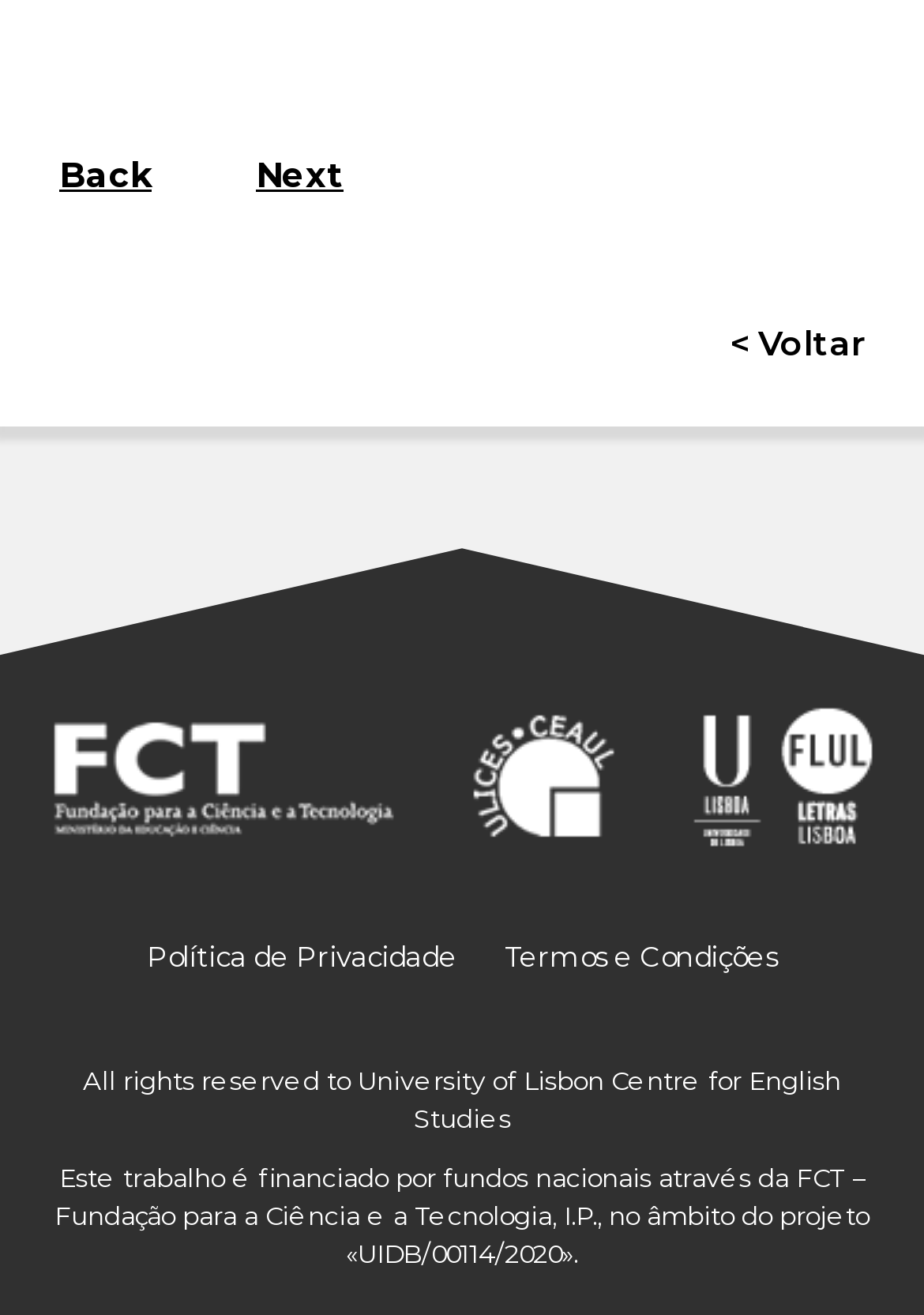Predict the bounding box coordinates of the area that should be clicked to accomplish the following instruction: "view privacy policy". The bounding box coordinates should consist of four float numbers between 0 and 1, i.e., [left, top, right, bottom].

[0.159, 0.712, 0.495, 0.766]